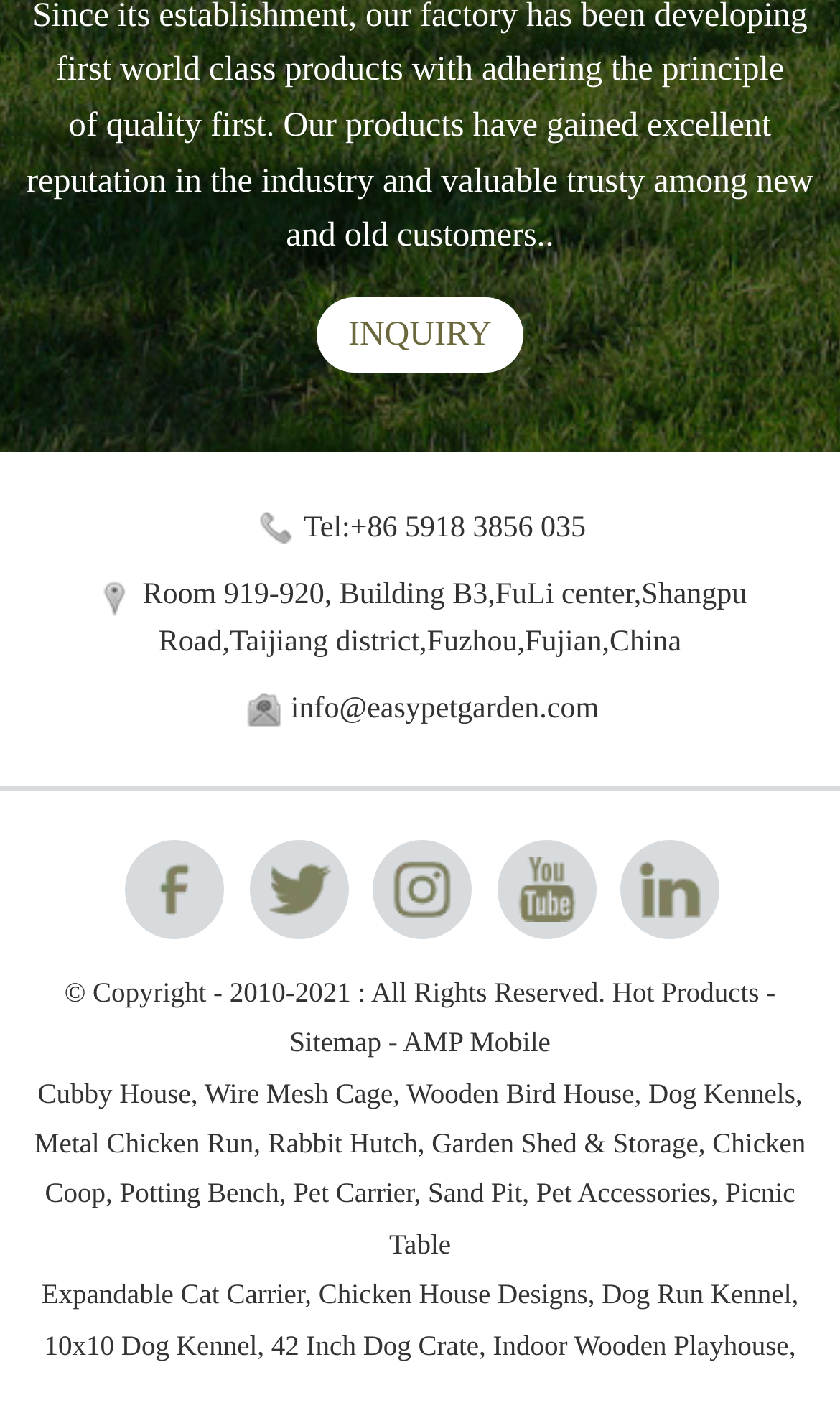Find the bounding box coordinates of the clickable region needed to perform the following instruction: "Send an email to info@easypetgarden.com". The coordinates should be provided as four float numbers between 0 and 1, i.e., [left, top, right, bottom].

[0.346, 0.49, 0.713, 0.513]